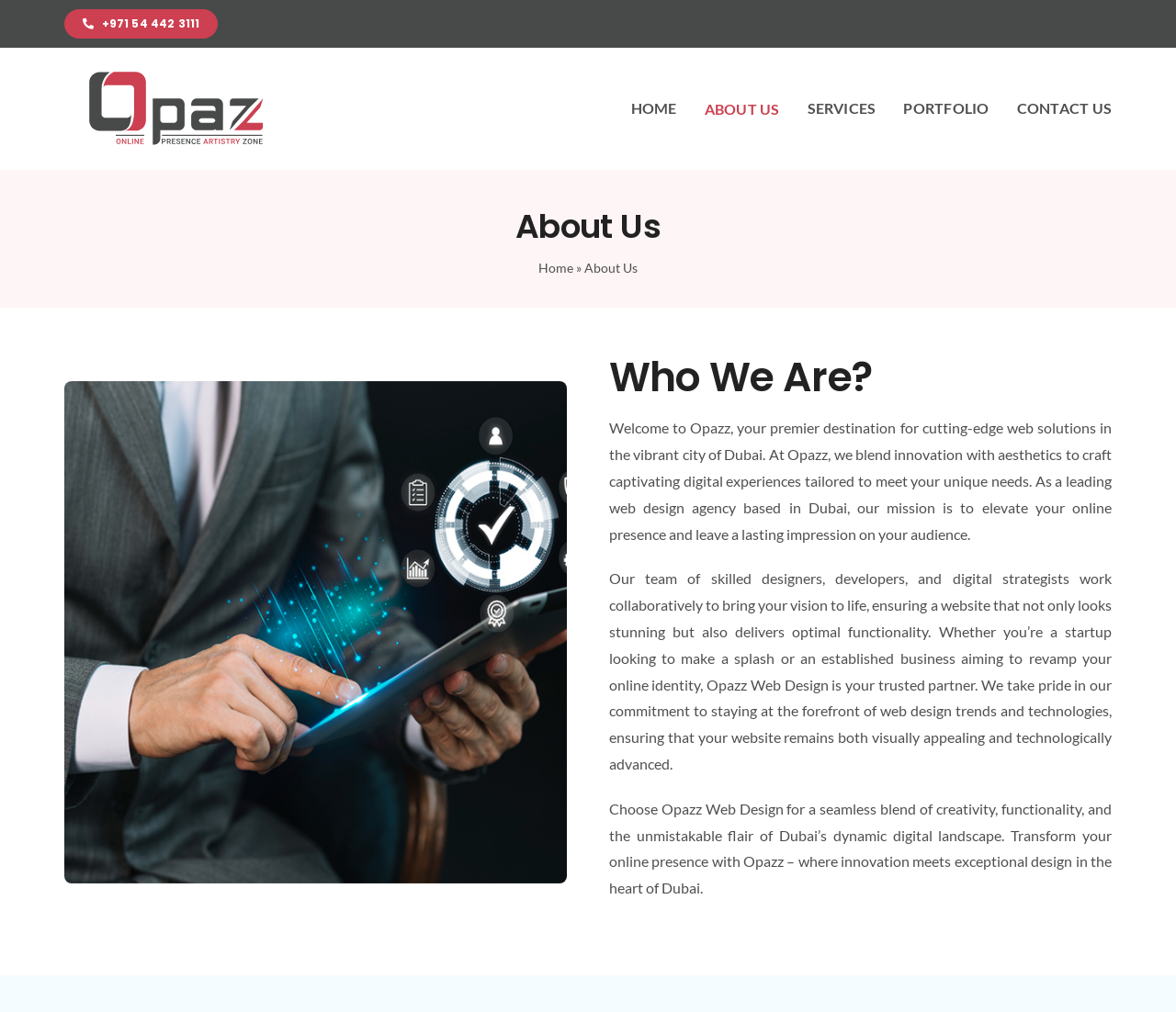Provide the bounding box coordinates of the HTML element described by the text: "HOME".

[0.536, 0.078, 0.575, 0.136]